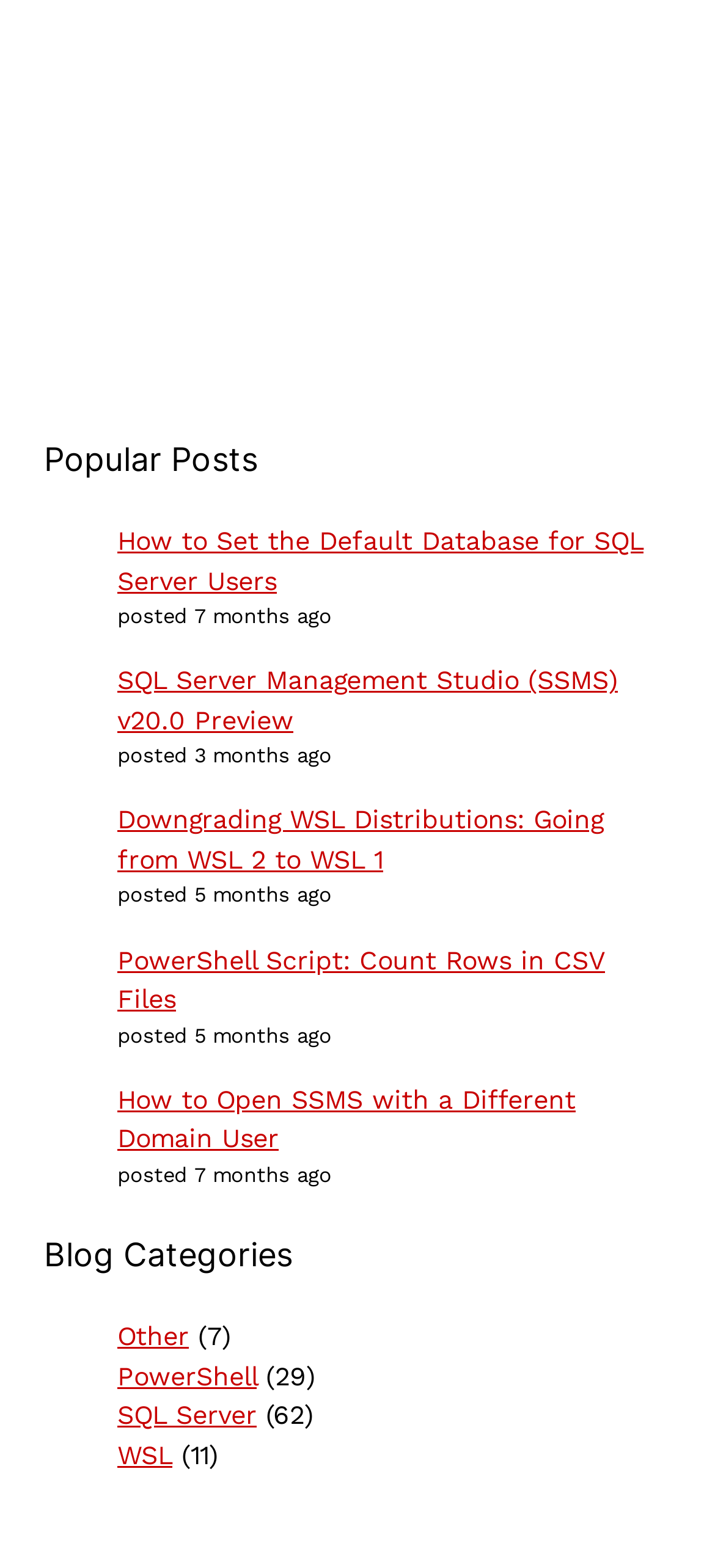Give the bounding box coordinates for this UI element: "SQL Server". The coordinates should be four float numbers between 0 and 1, arranged as [left, top, right, bottom].

[0.164, 0.893, 0.359, 0.912]